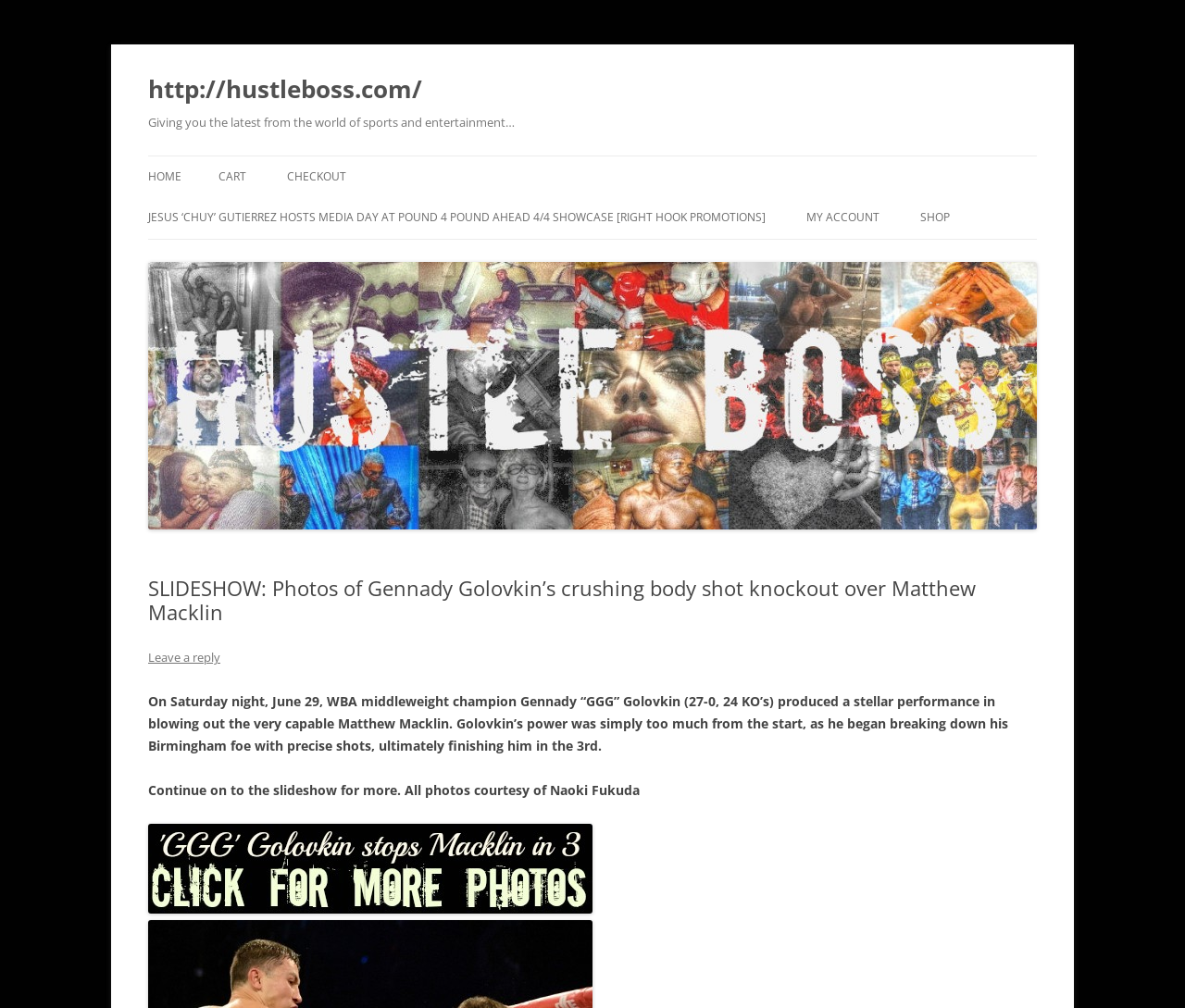Determine the bounding box coordinates of the region I should click to achieve the following instruction: "View the slideshow of Gennady Golovkin’s knockout over Matthew Macklin". Ensure the bounding box coordinates are four float numbers between 0 and 1, i.e., [left, top, right, bottom].

[0.125, 0.571, 0.875, 0.619]